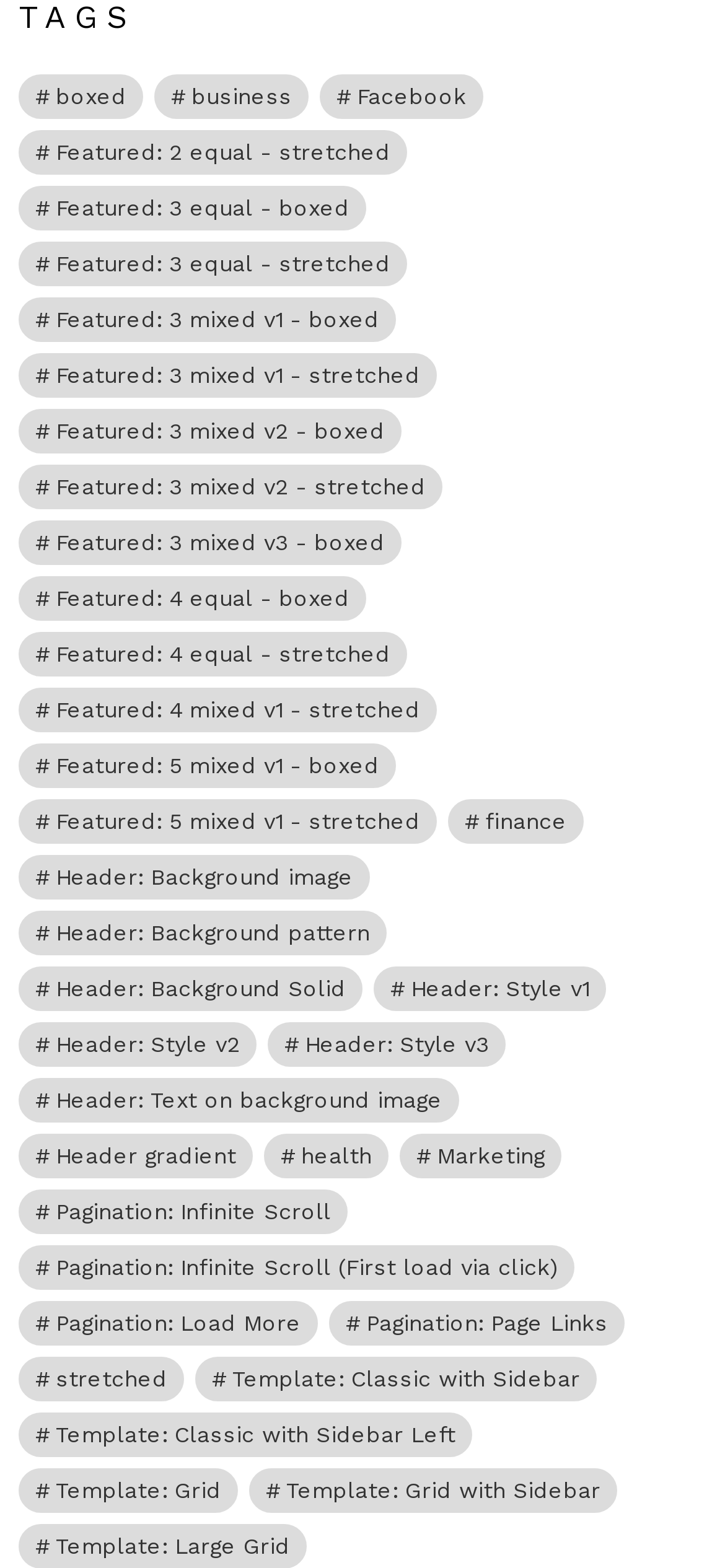Can you find the bounding box coordinates for the element that needs to be clicked to execute this instruction: "Explore 'Featured: 2 equal - stretched (20 items)'"? The coordinates should be given as four float numbers between 0 and 1, i.e., [left, top, right, bottom].

[0.026, 0.083, 0.562, 0.111]